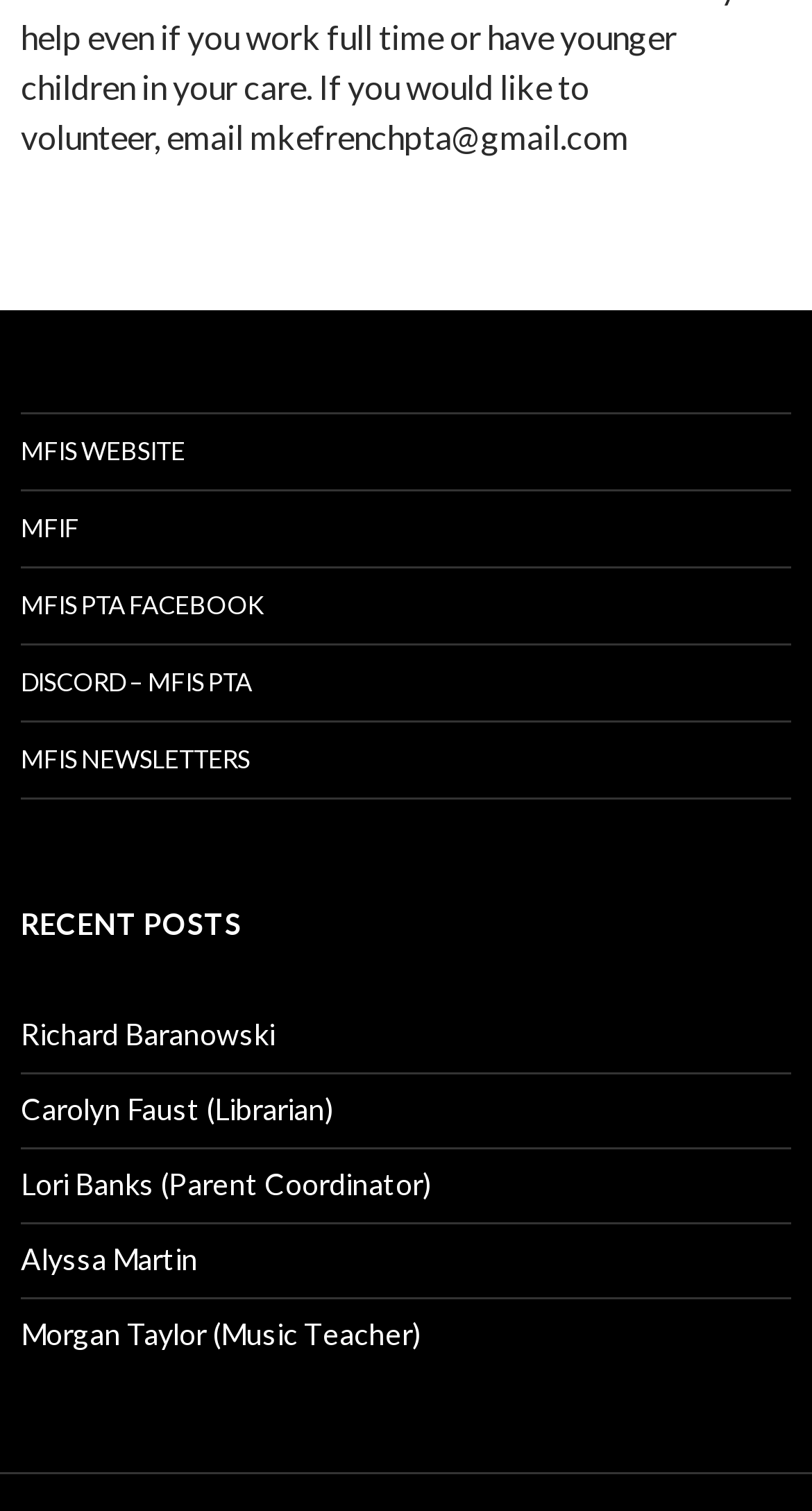Find the bounding box coordinates corresponding to the UI element with the description: "MFIF". The coordinates should be formatted as [left, top, right, bottom], with values as floats between 0 and 1.

[0.026, 0.325, 0.974, 0.375]